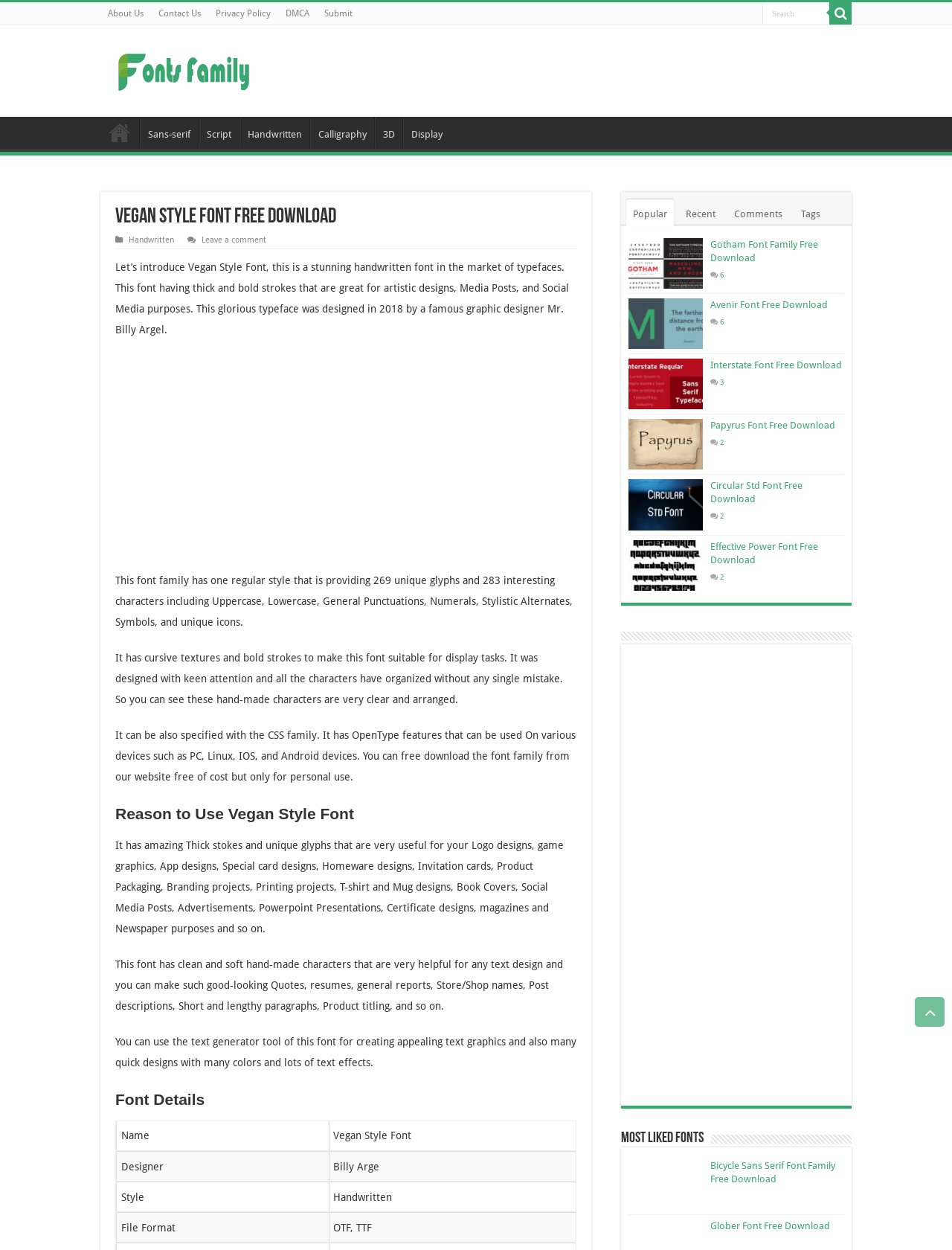Who designed the Vegan Style Font?
Please provide a comprehensive answer based on the visual information in the image.

The webpage mentions that 'This glorious typeface was designed in 2018 by a famous graphic designer Mr. Billy Argel.' Therefore, the answer is Billy Argel.